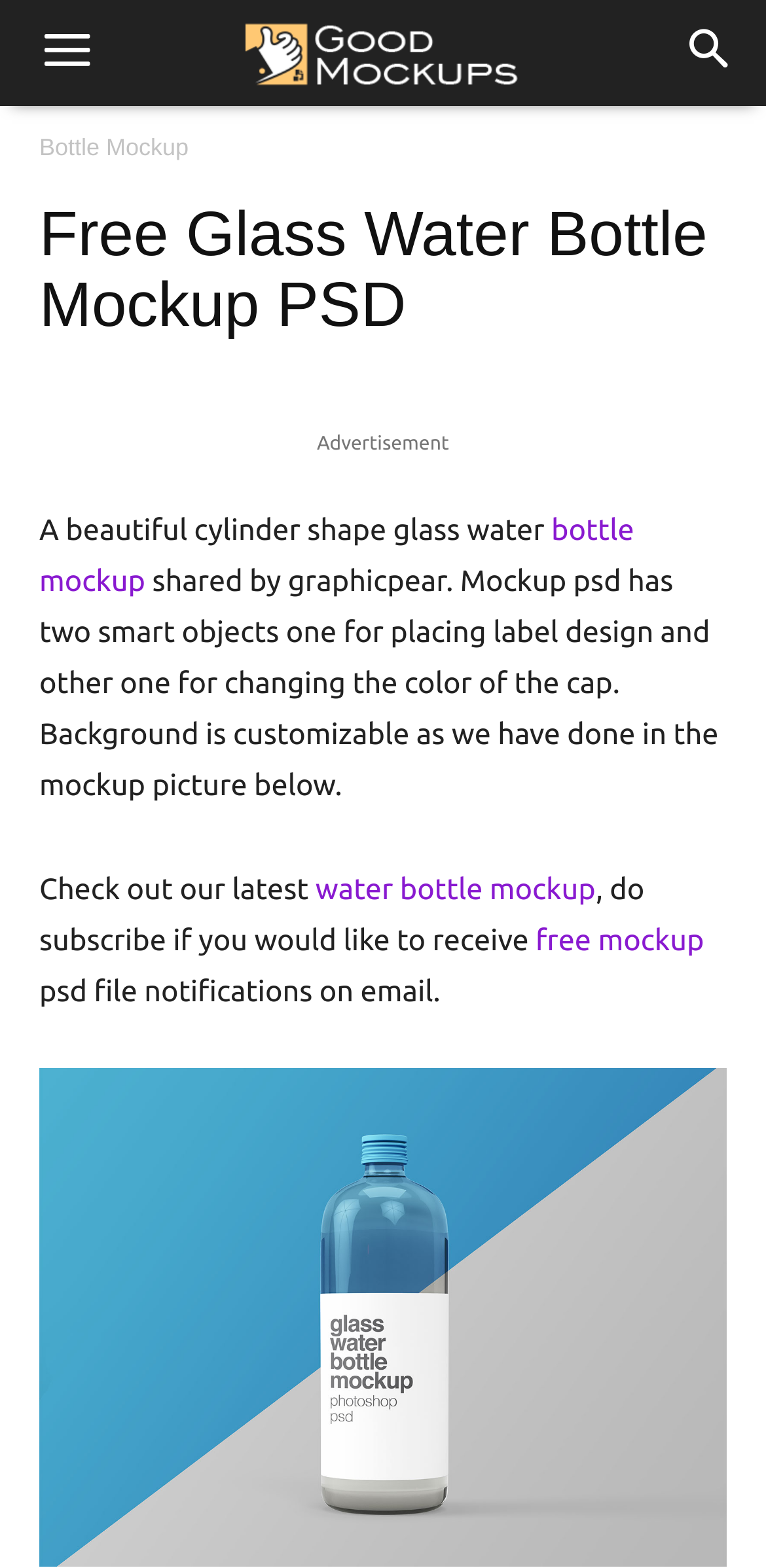Find and generate the main title of the webpage.

Free Glass Water Bottle Mockup PSD